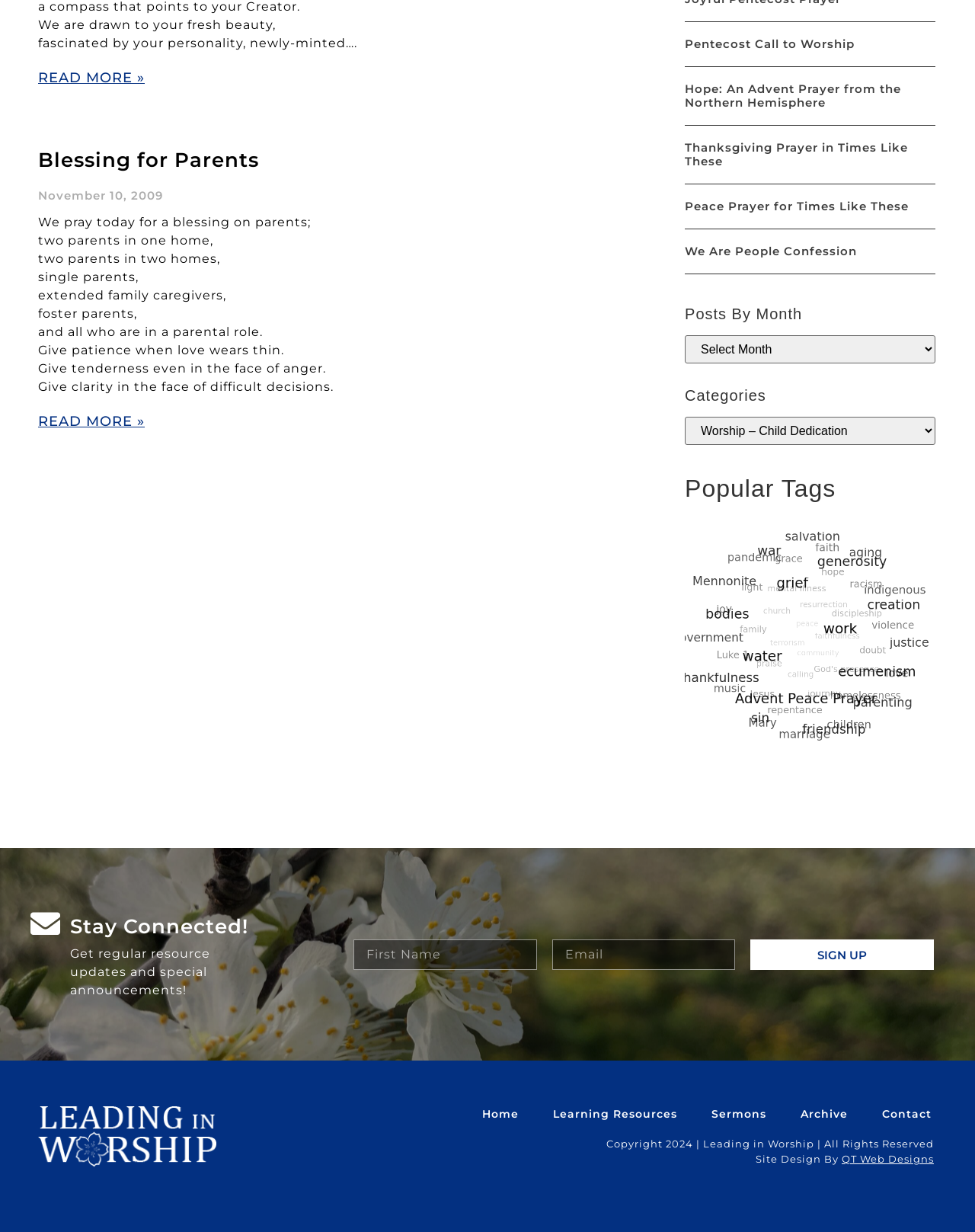What type of content is presented in the left column?
Please provide a comprehensive answer based on the contents of the image.

The left column of the webpage appears to be a collection of articles and prayers, each with a heading and a brief description. The presence of links like 'Read more about Child Dedication Blessing' and 'Read more about Blessing for Parents' suggests that each article or prayer has additional content that can be accessed by clicking on the link.